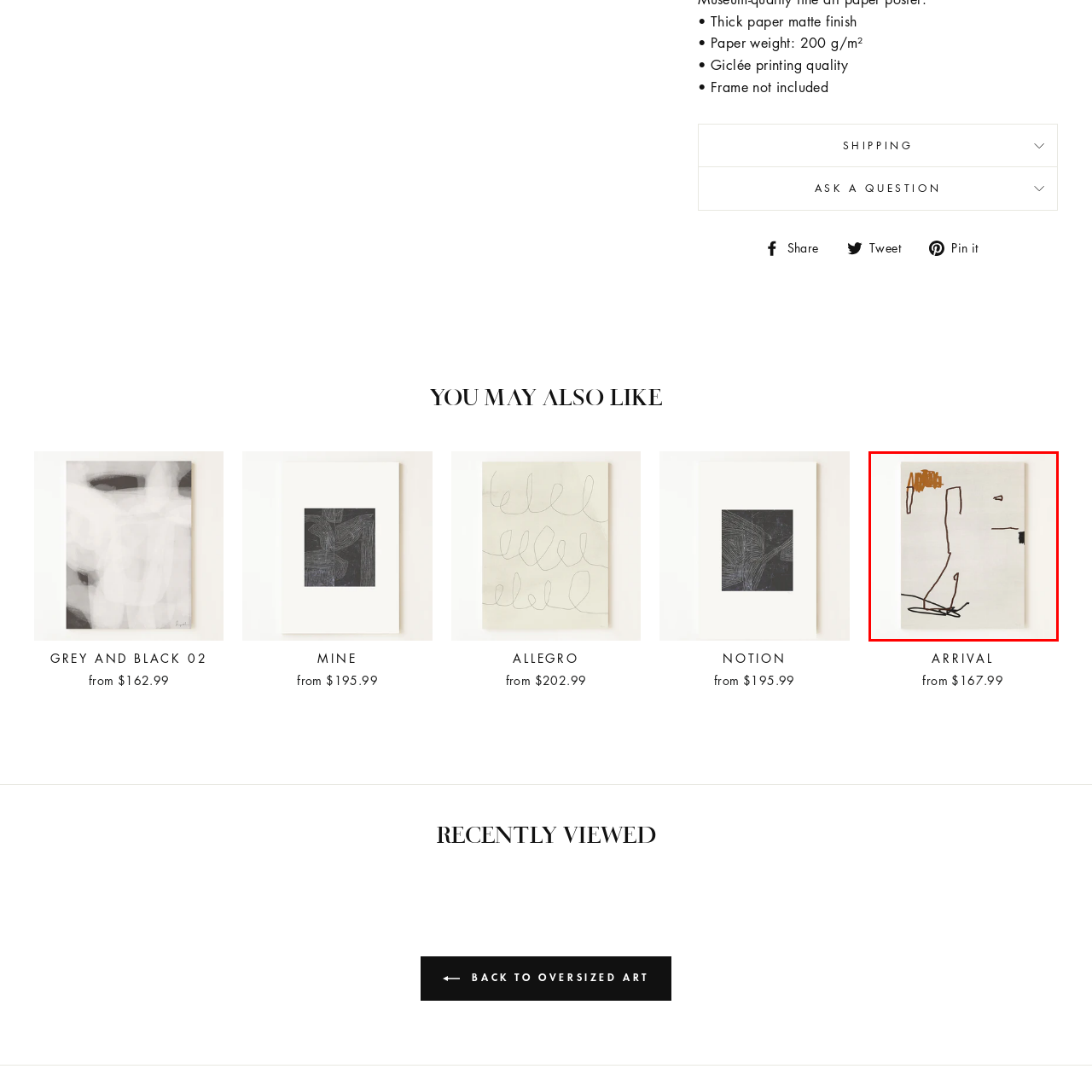Observe the image within the red outline and respond to the ensuing question with a detailed explanation based on the visual aspects of the image: 
What style of living room would this artwork complement?

According to the caption, the artwork would 'enhance the aesthetics of a Scandinavian-inspired living room or any contemporary space looking to embrace simplicity and sophistication', implying that it would complement a Scandinavian-inspired living room.